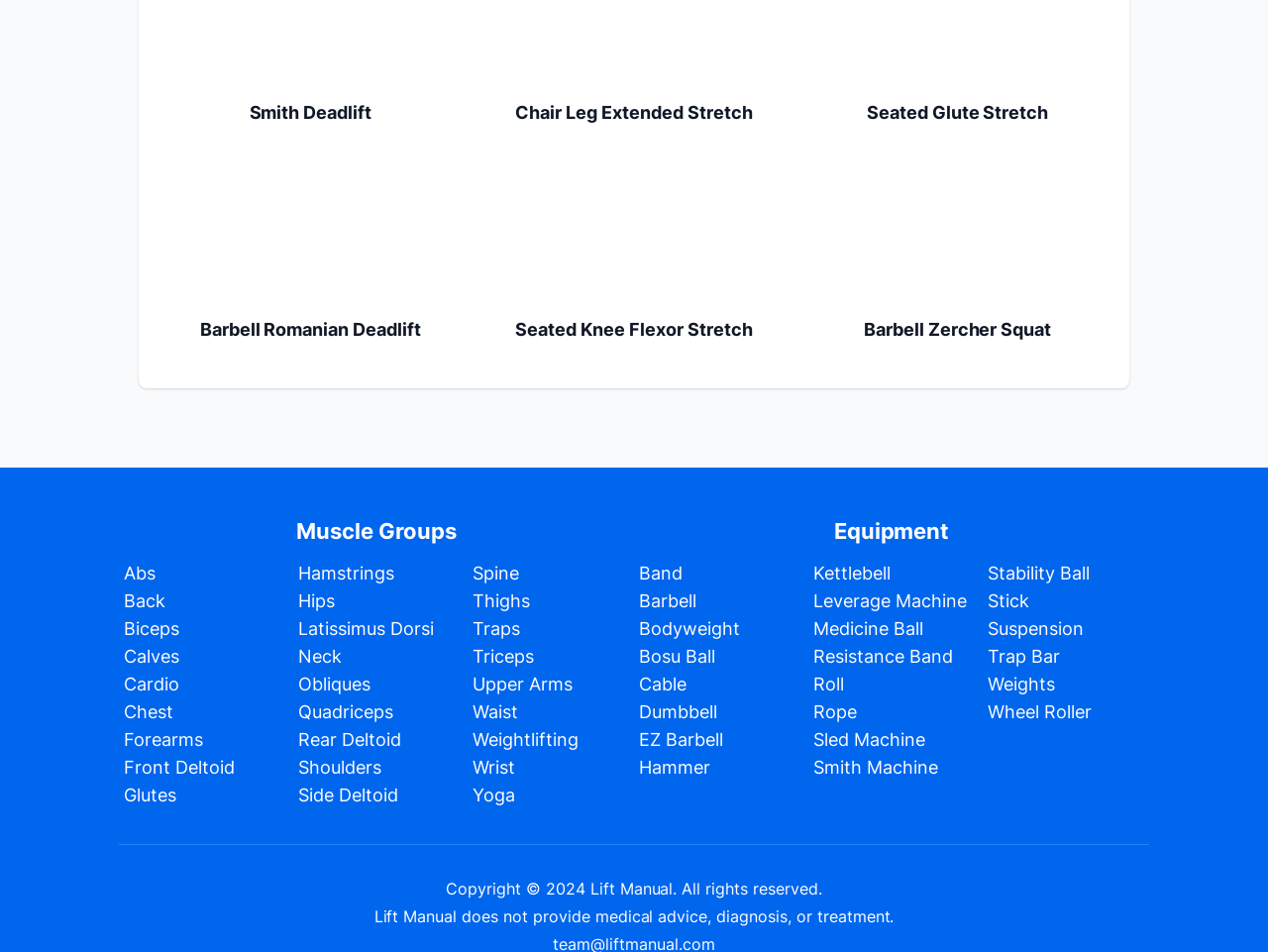Please determine the bounding box coordinates of the element to click on in order to accomplish the following task: "View Seated Glute Stretch". Ensure the coordinates are four float numbers ranging from 0 to 1, i.e., [left, top, right, bottom].

[0.635, 0.002, 0.875, 0.024]